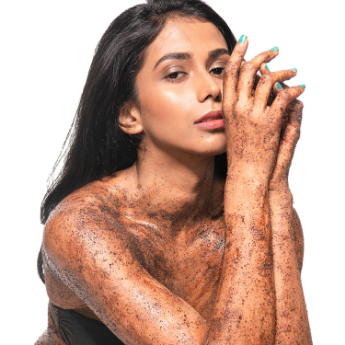Generate an elaborate caption for the given image.

The image showcases a model applying mCaffeine Body Scrub, highlighting its natural exfoliating properties. She appears with a blend of coffee scrub covering her arms, showcasing the product's gritty texture. The model exudes confidence, with her hair cascading down her shoulders and a soft, contemplative expression. The scrub is designed to combat issues like dullness and roughness, making it ideal for those seeking smoother skin. The visual is both appealing and informative, perfectly aligning with the scrub's benefits of exfoliation and moisturizing. This product is a part of a self-care routine aimed at rejuvenating the skin and enhancing its natural glow.